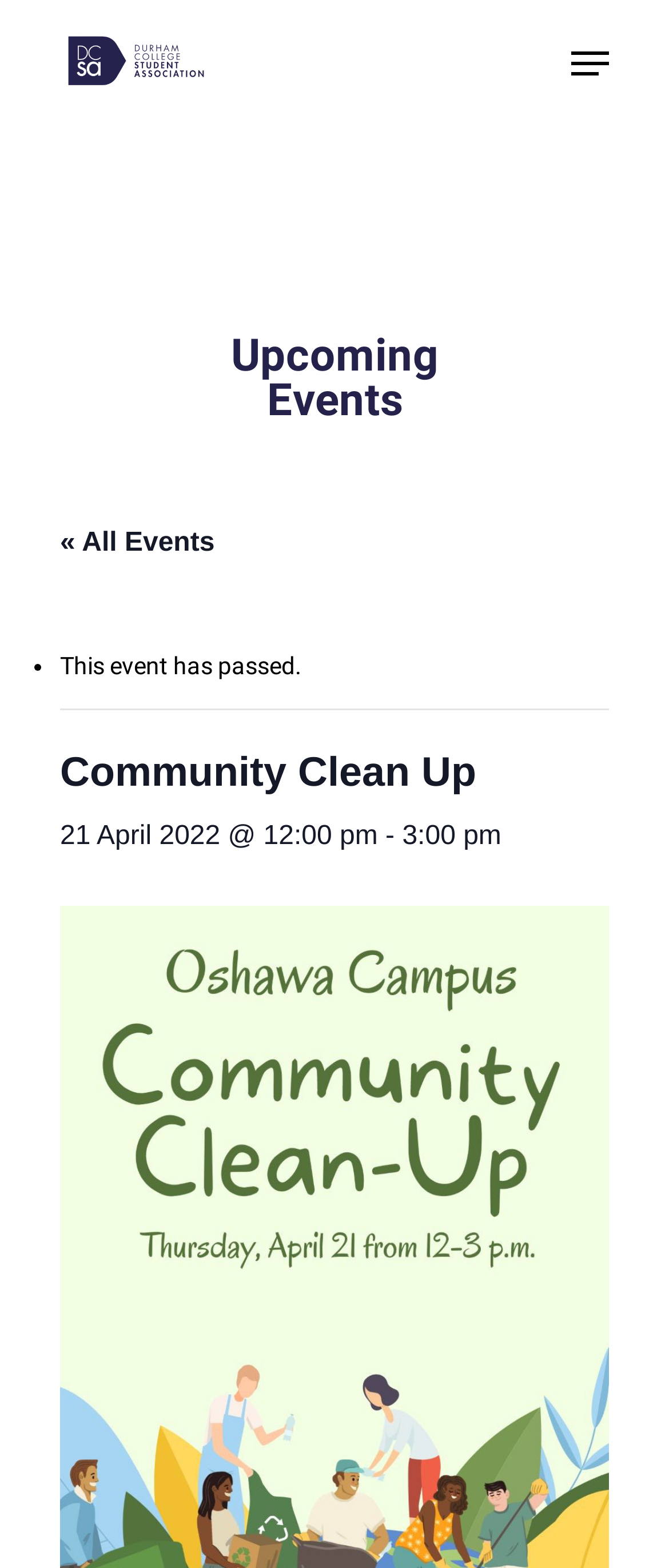Please provide a comprehensive response to the question below by analyzing the image: 
What is the date of the Community Clean Up event?

The answer can be found by looking at the middle section of the webpage, where there is a heading with the date and time of the event, which is '21 April 2022 @ 12:00 pm - 3:00 pm'.